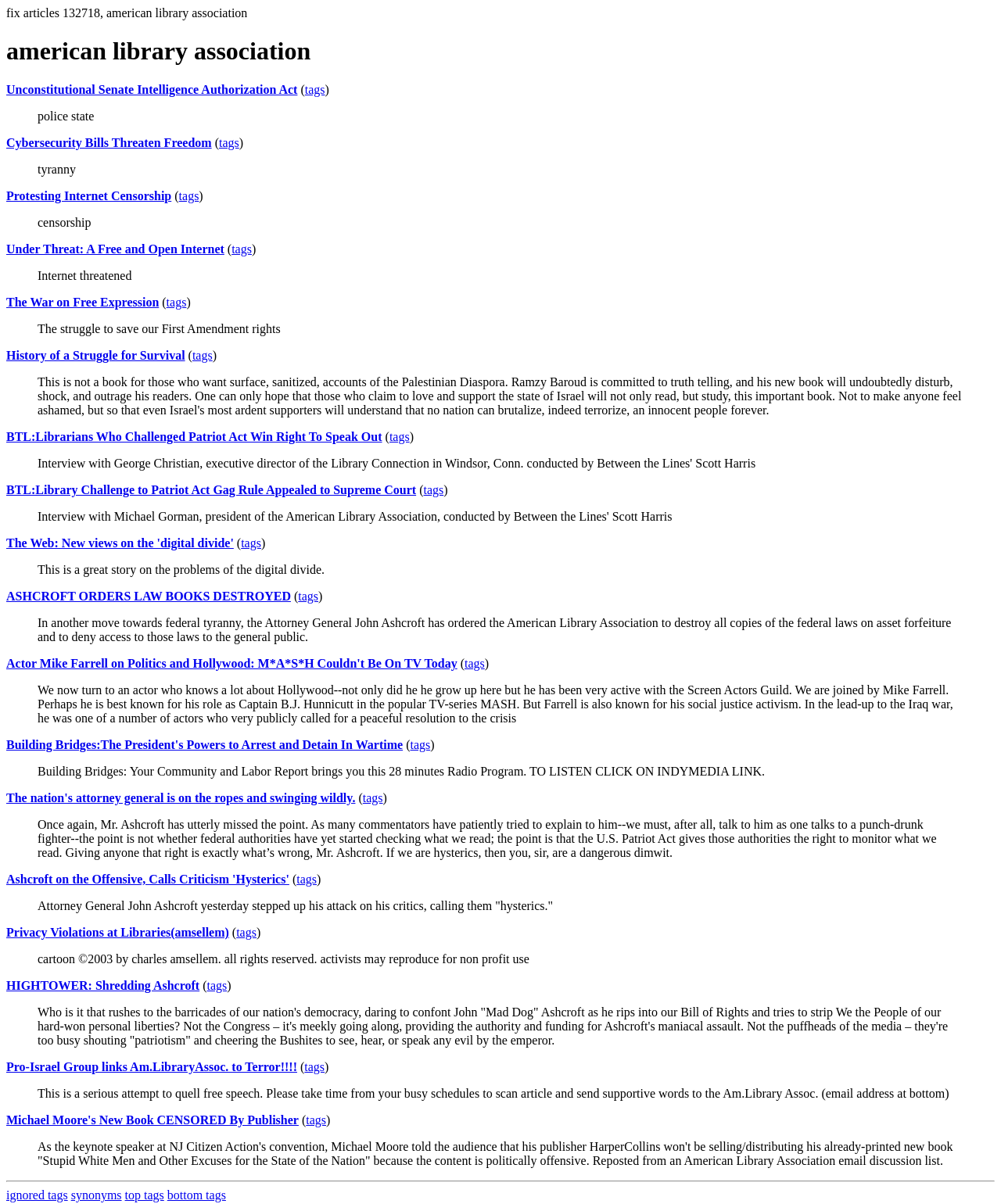Find the bounding box coordinates of the clickable area required to complete the following action: "click on 'Unconstitutional Senate Intelligence Authorization Act'".

[0.006, 0.069, 0.297, 0.08]